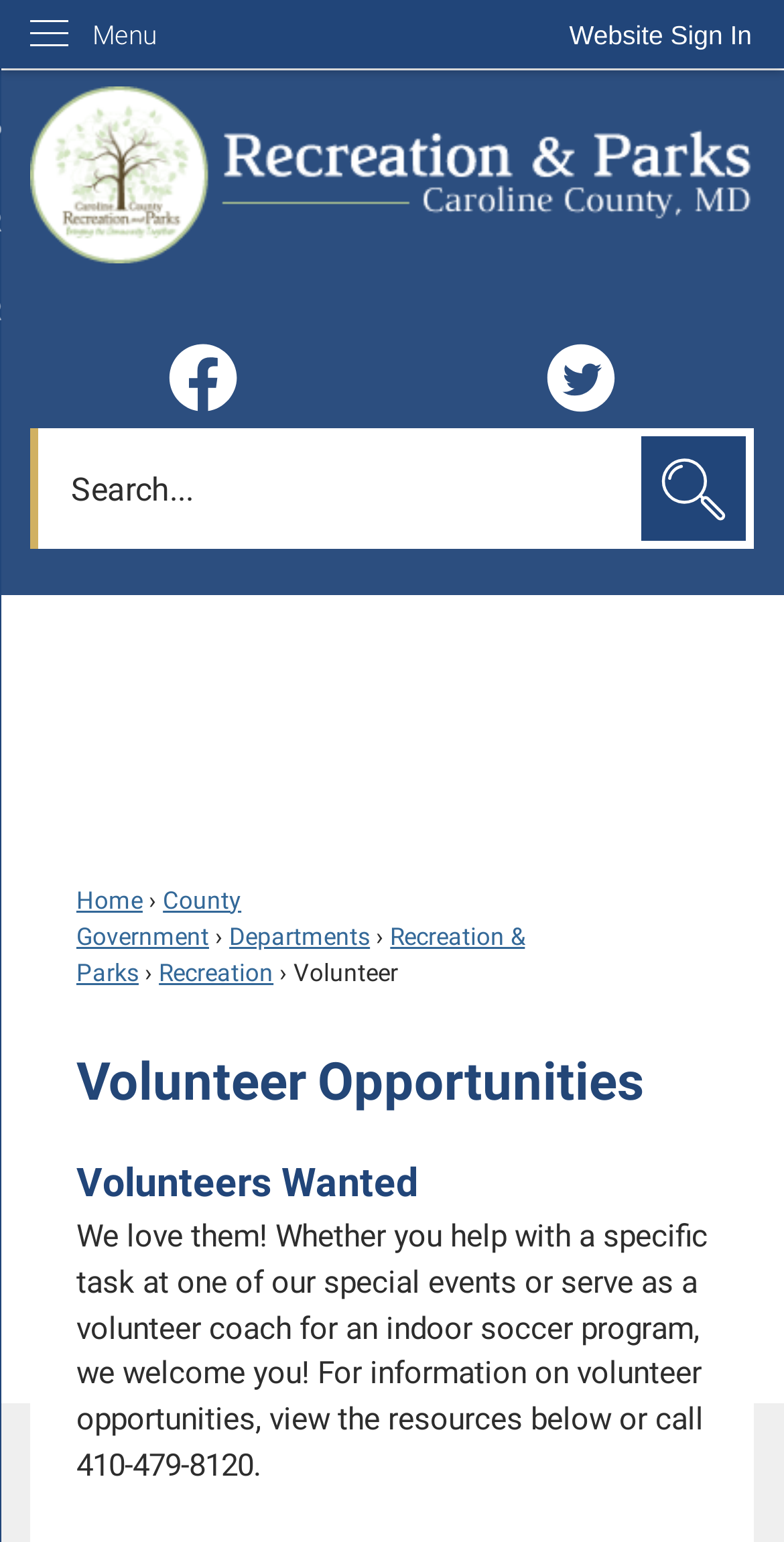Locate the bounding box coordinates of the element's region that should be clicked to carry out the following instruction: "Follow the Facebook page". The coordinates need to be four float numbers between 0 and 1, i.e., [left, top, right, bottom].

[0.216, 0.224, 0.303, 0.268]